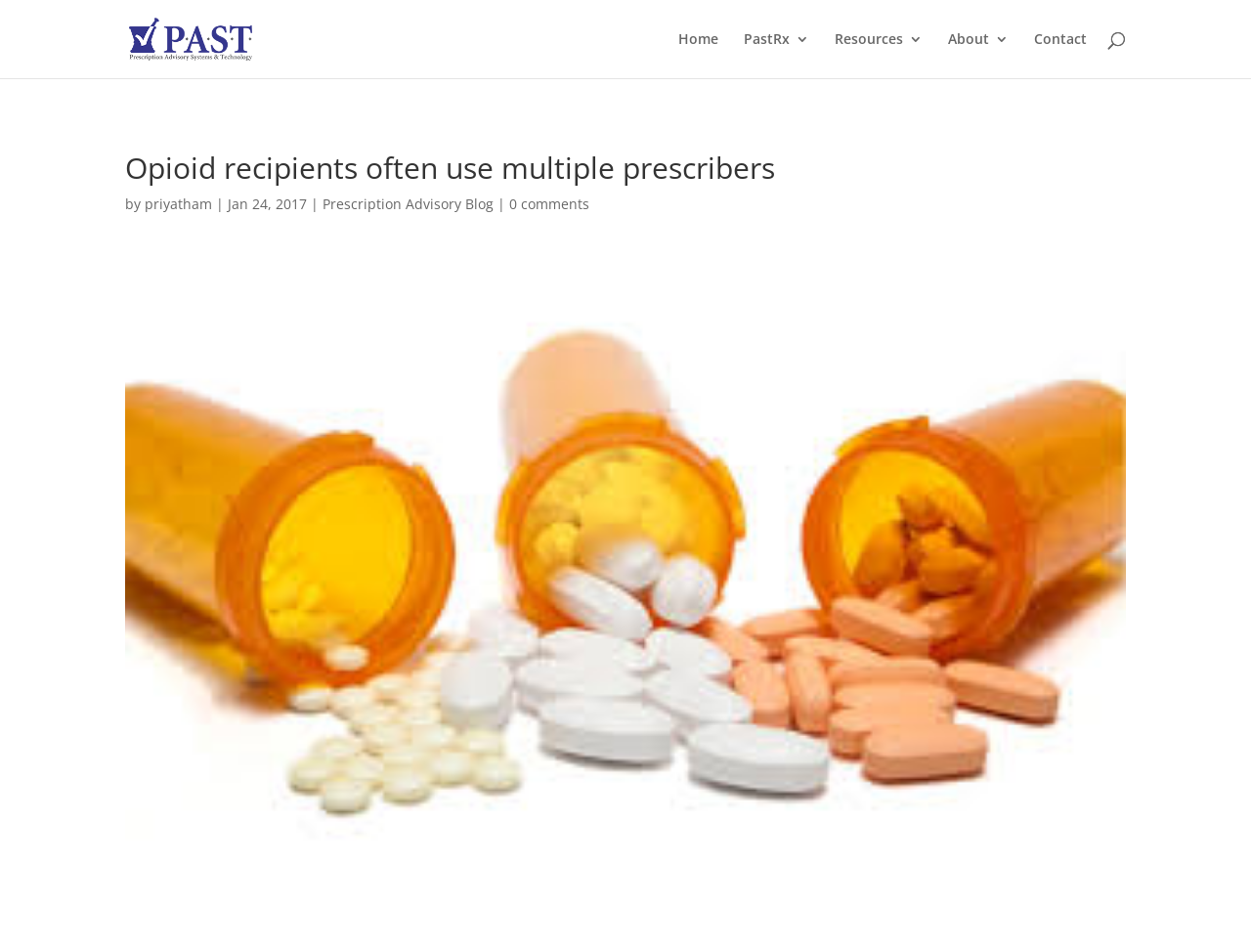Detail the various sections and features present on the webpage.

The webpage appears to be a blog post or article page. At the top left, there is a logo image and a link to "PastRX" next to it. On the top right, there is a navigation menu with links to "Home", "PastRx 3", "Resources 3", "About 3", and "Contact". Below the navigation menu, there is a search bar that spans across the page.

The main content of the page is a blog post titled "Opioid recipients often use multiple prescribers", which is a heading that takes up most of the page width. Below the title, there is a byline that reads "by priyatham | Jan 24, 2017". The author's name "priyatham" is a link. 

Further down, there is a link to "Prescription Advisory Blog", which may be a category or tag related to the blog post. Next to it, there is a link to "0 comments", indicating that there are no comments on the post.